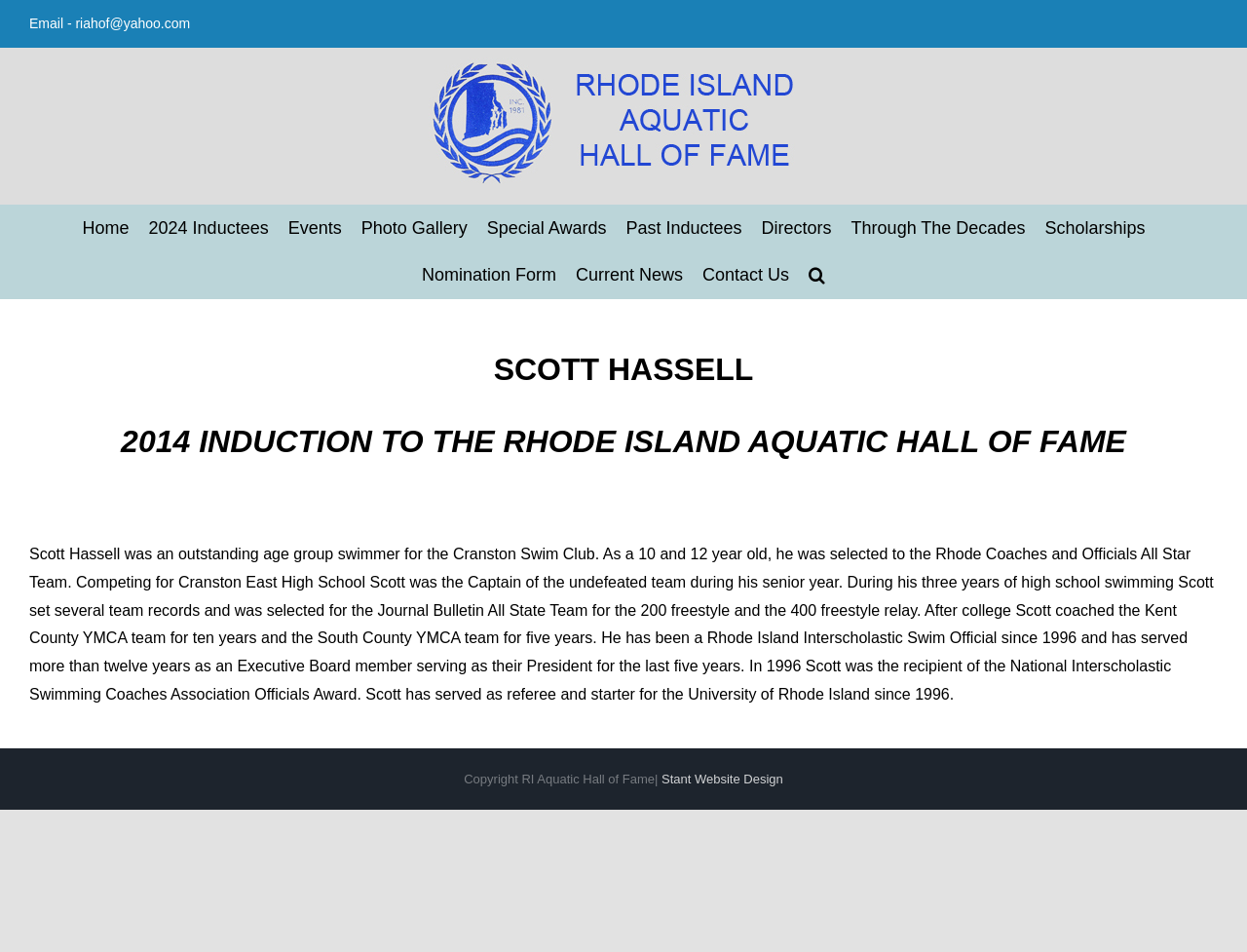Please locate the UI element described by "Scholarships" and provide its bounding box coordinates.

[0.838, 0.215, 0.918, 0.264]